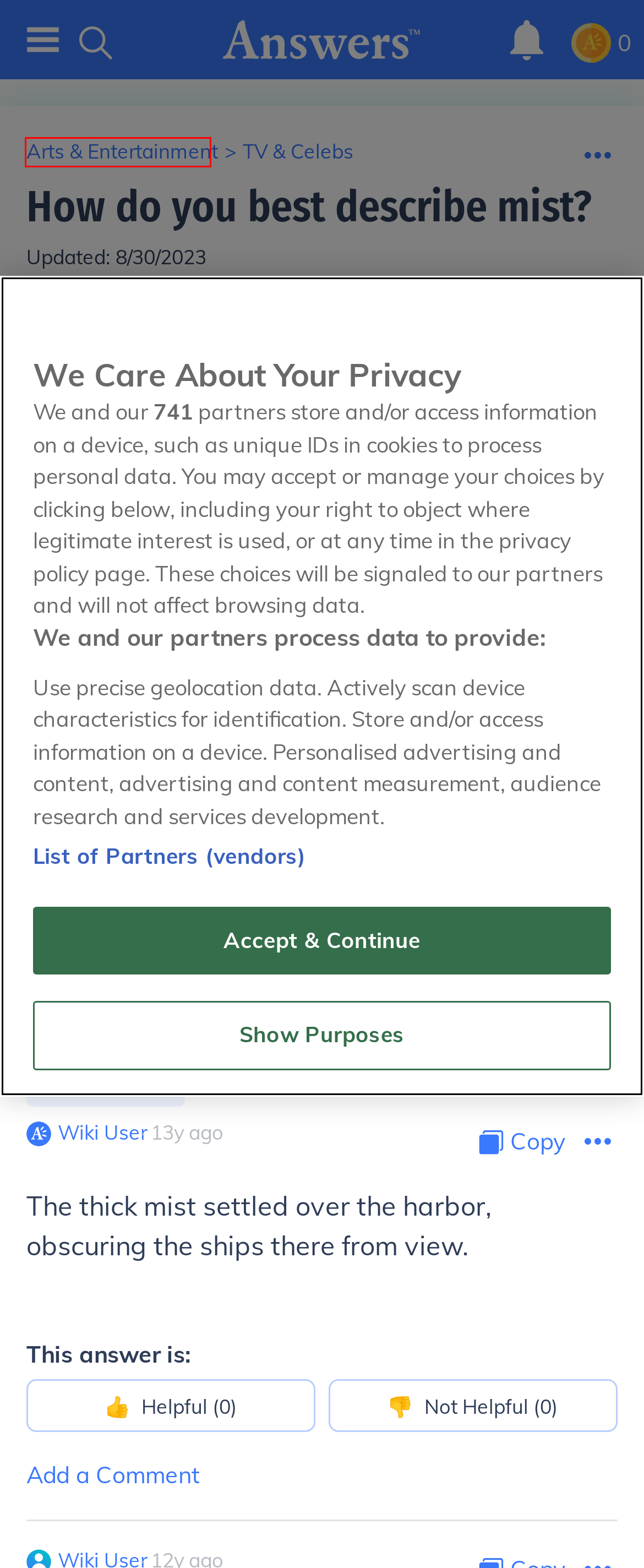You are provided with a screenshot of a webpage that has a red bounding box highlighting a UI element. Choose the most accurate webpage description that matches the new webpage after clicking the highlighted element. Here are your choices:
A. World History Study Resources - Answers
B. Algebra Study Resources - Answers
C. Answers - The Most Trusted Place for Answering Life's Questions
D. System1 : Privacy Policy
E. Arts & Entertainment Study Resources - Answers
F. What is the best word to describe Selena gomez? - Answers
G. Where is the Hukilau cafe in the movie 50 first dates? - Answers
H. Is Jenna Presley hot? - Answers

E